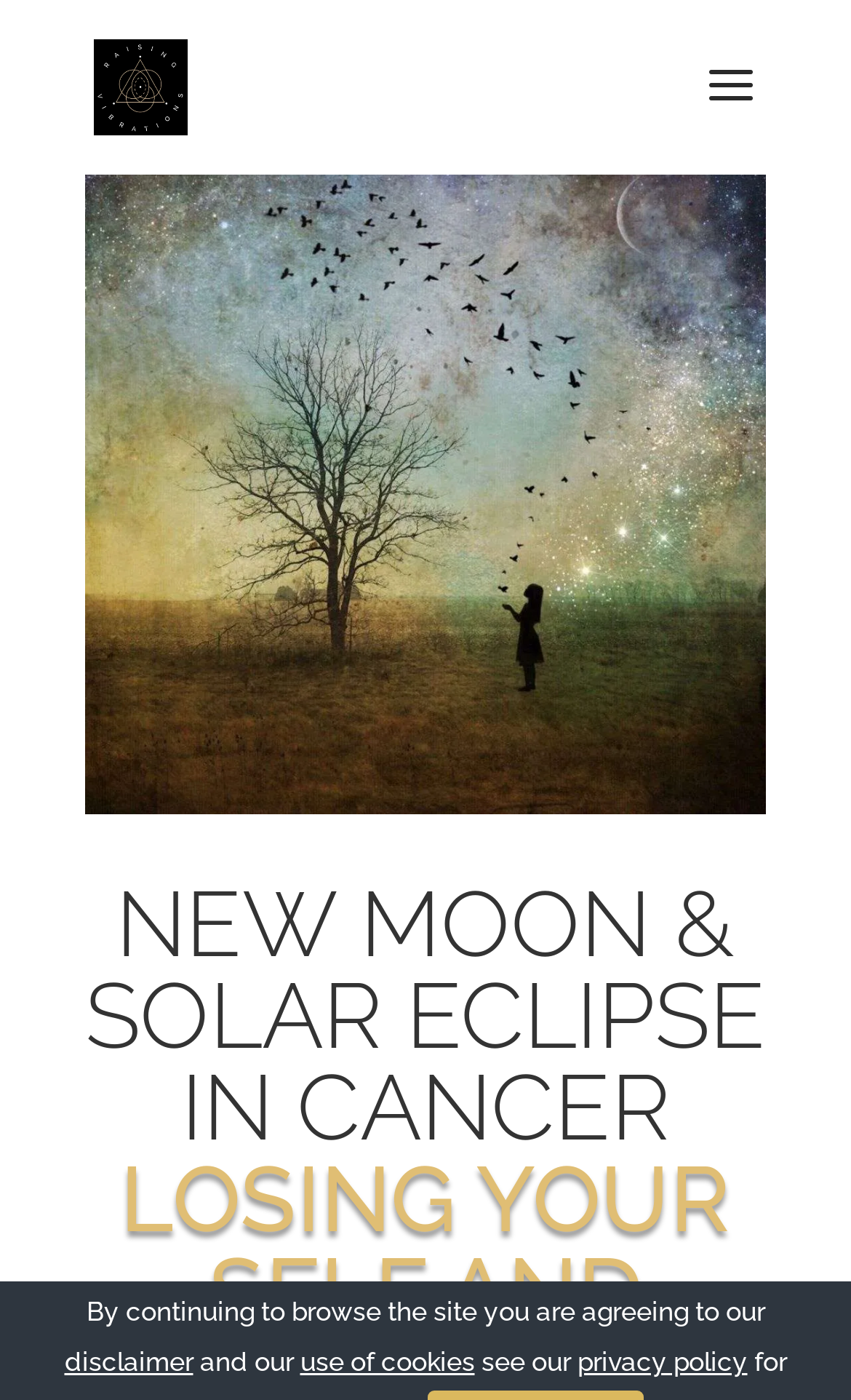Carefully observe the image and respond to the question with a detailed answer:
What is the name of the website?

I determined the name of the website by looking at the link element with the text 'Raising Vibrations' which is located at the top of the webpage, indicating it is the website's name.